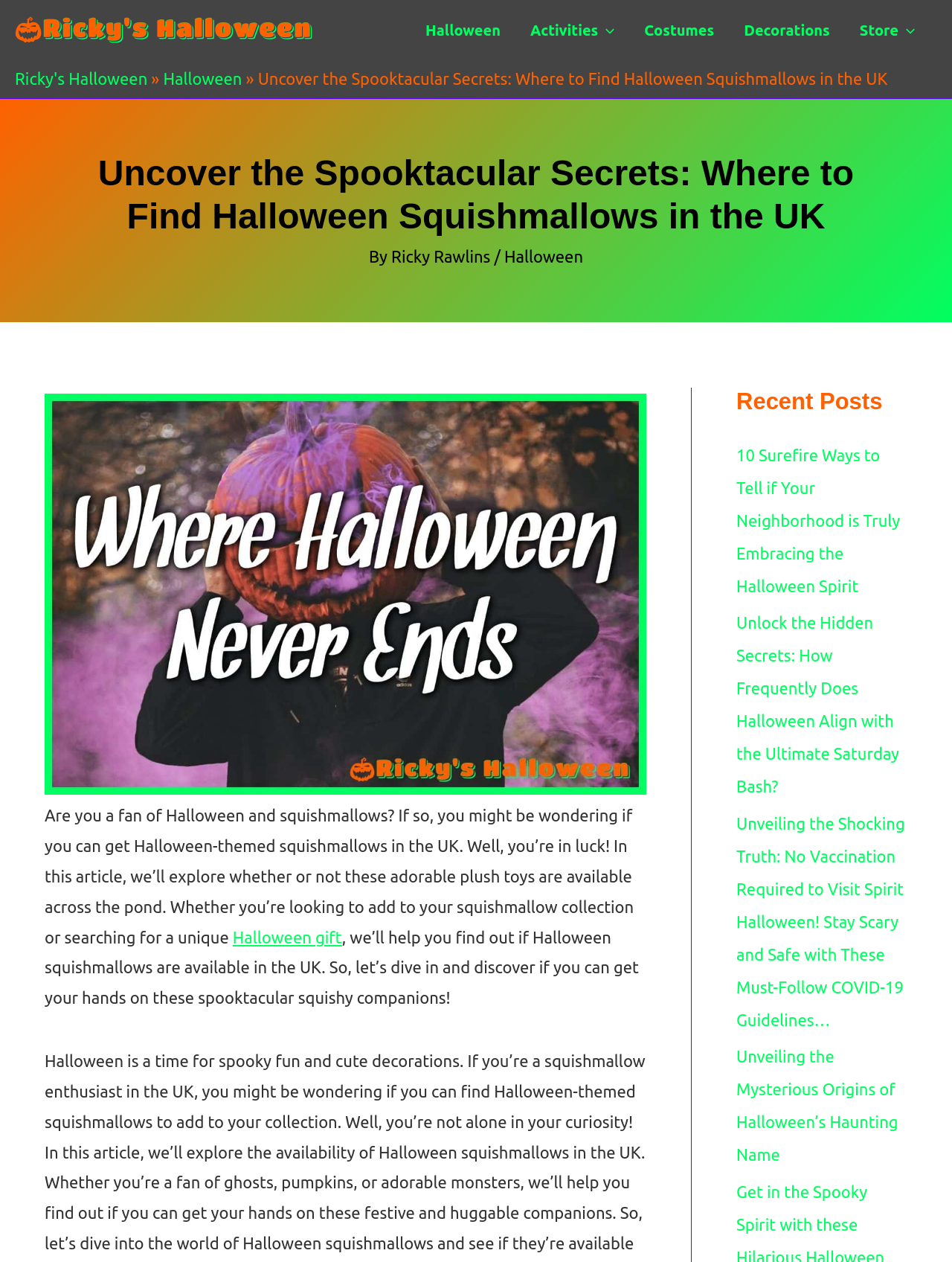Please locate and retrieve the main header text of the webpage.

Uncover the Spooktacular Secrets: Where to Find Halloween Squishmallows in the UK